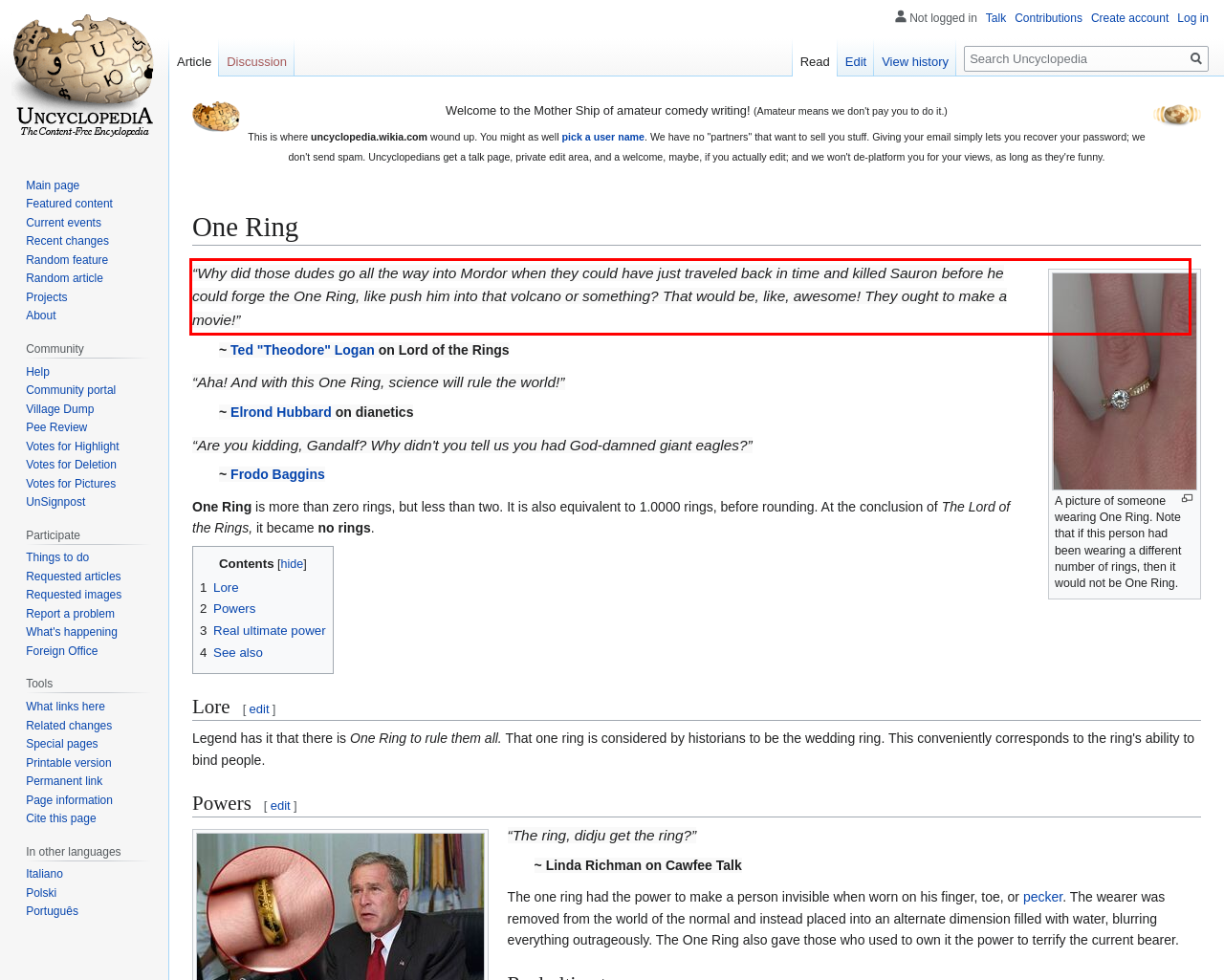Review the screenshot of the webpage and recognize the text inside the red rectangle bounding box. Provide the extracted text content.

“Why did those dudes go all the way into Mordor when they could have just traveled back in time and killed Sauron before he could forge the One Ring, like push him into that volcano or something? That would be, like, awesome! They ought to make a movie!”